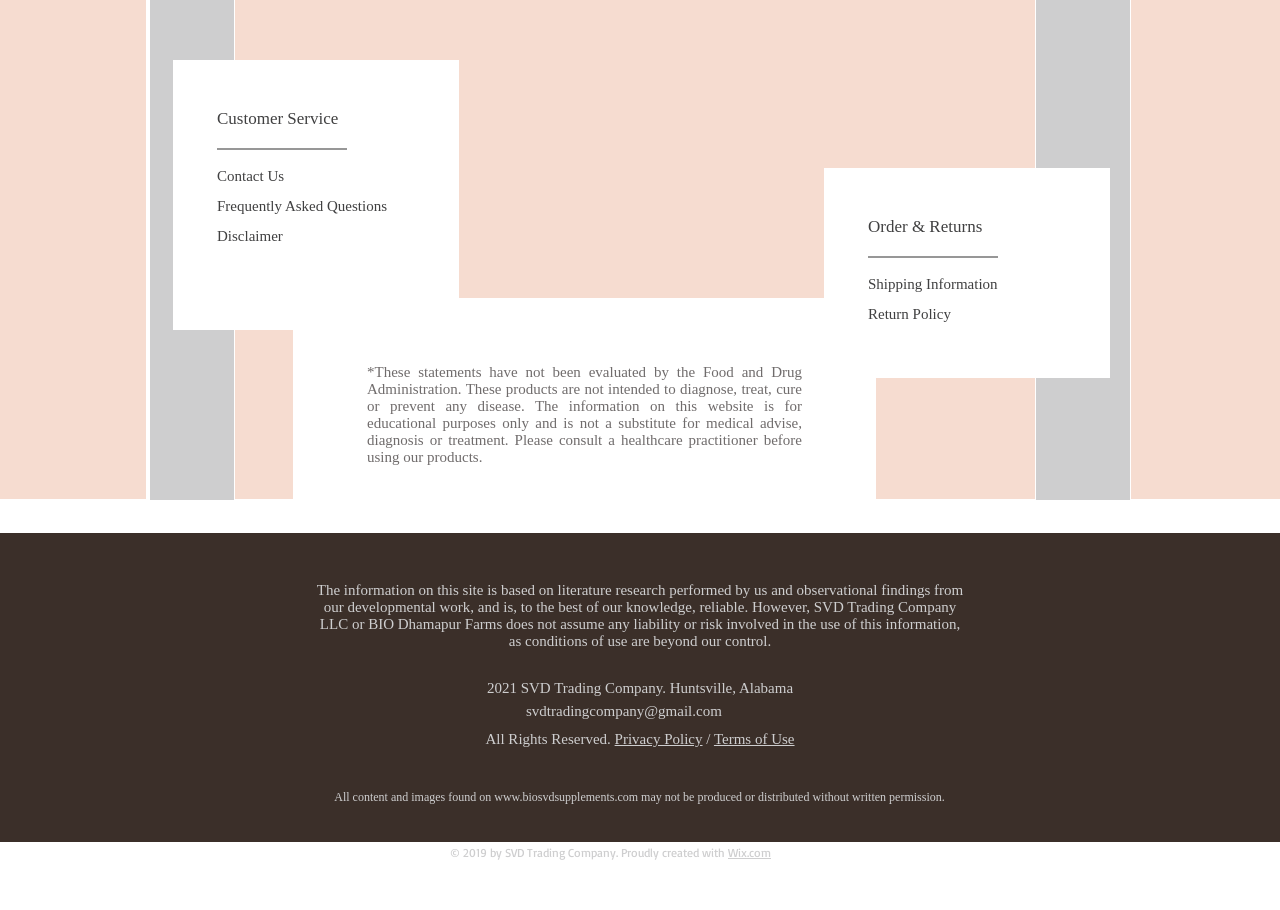Pinpoint the bounding box coordinates of the clickable element needed to complete the instruction: "View shipping information". The coordinates should be provided as four float numbers between 0 and 1: [left, top, right, bottom].

[0.678, 0.304, 0.779, 0.321]